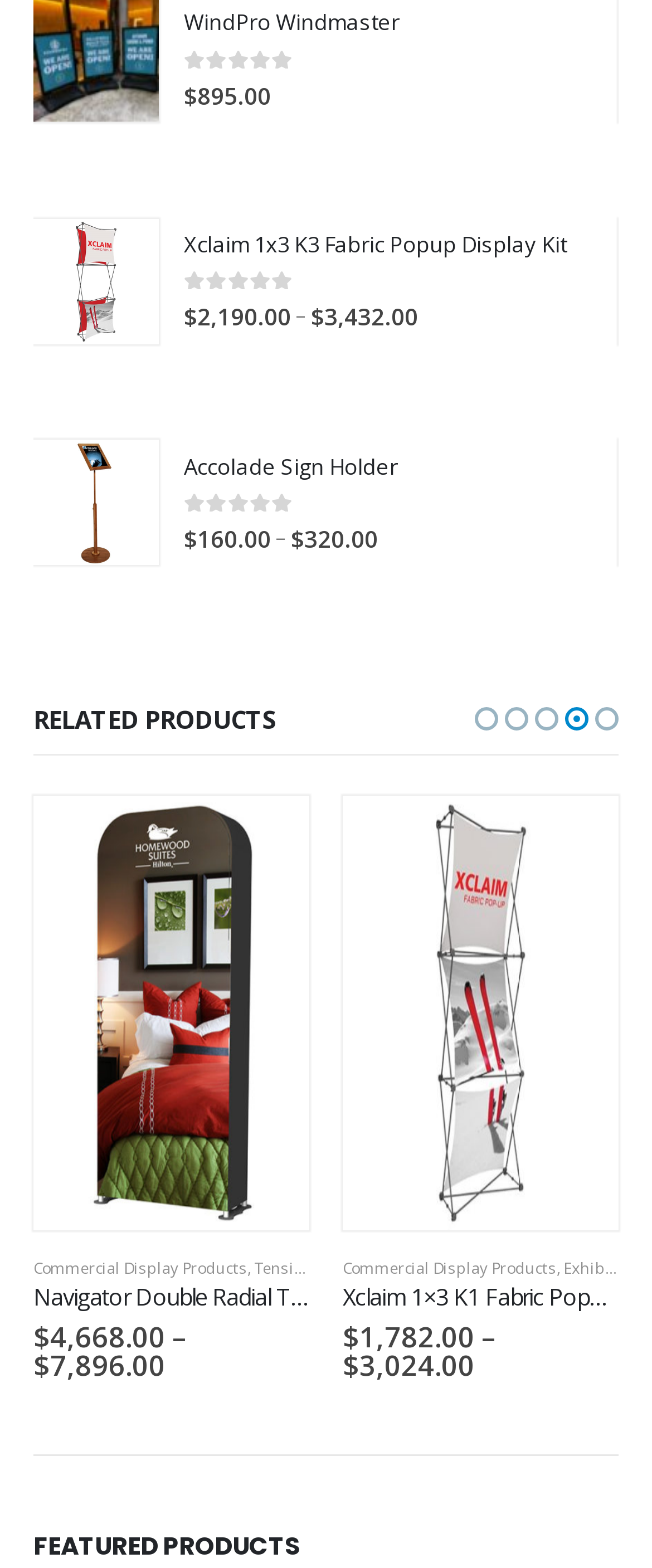Please locate the bounding box coordinates of the element that should be clicked to complete the given instruction: "view the 'Xclaim 1x3 K3 Fabric Popup Display Kit' product".

[0.282, 0.146, 0.913, 0.165]